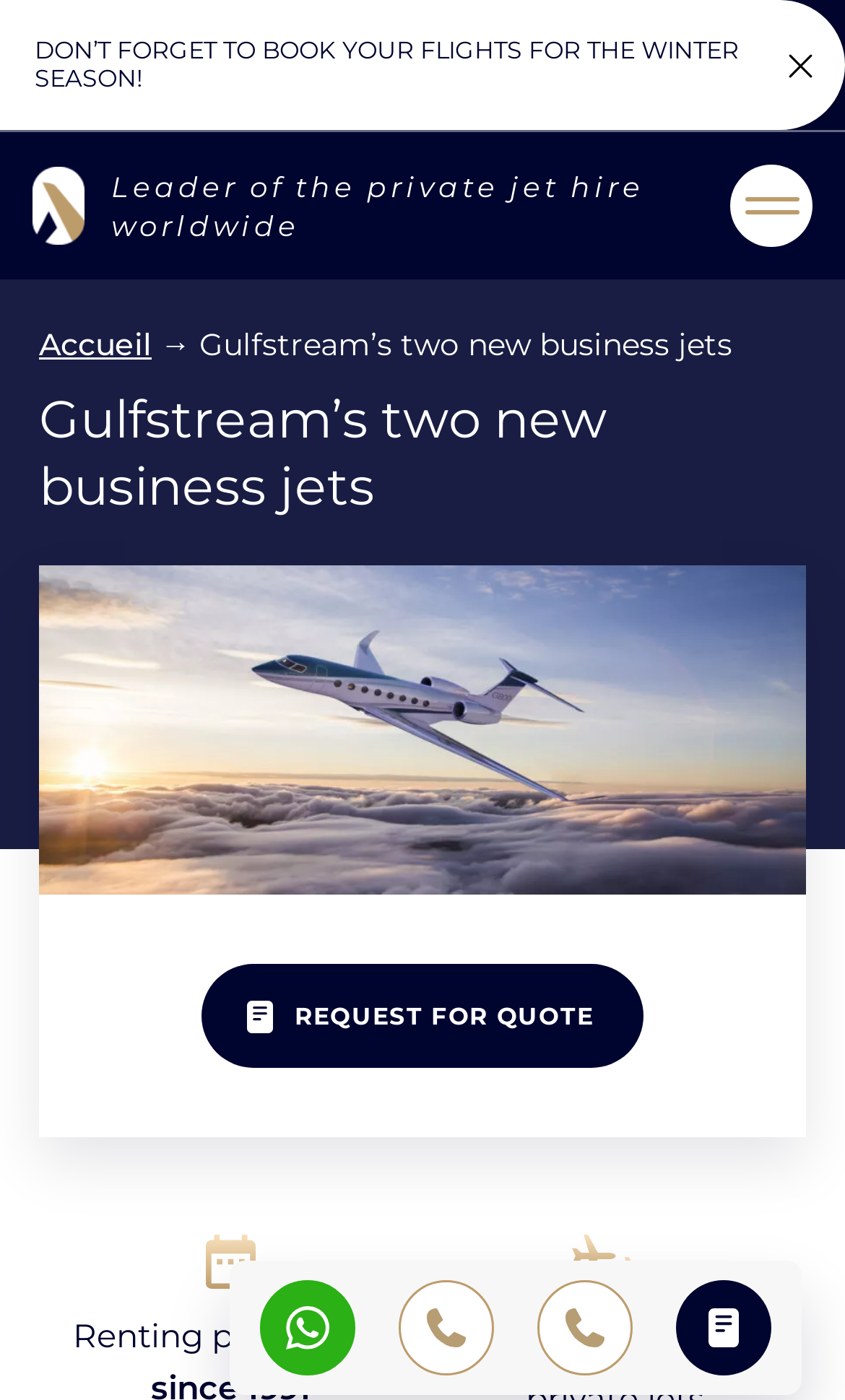Identify the webpage's primary heading and generate its text.

Gulfstream’s two new business jets